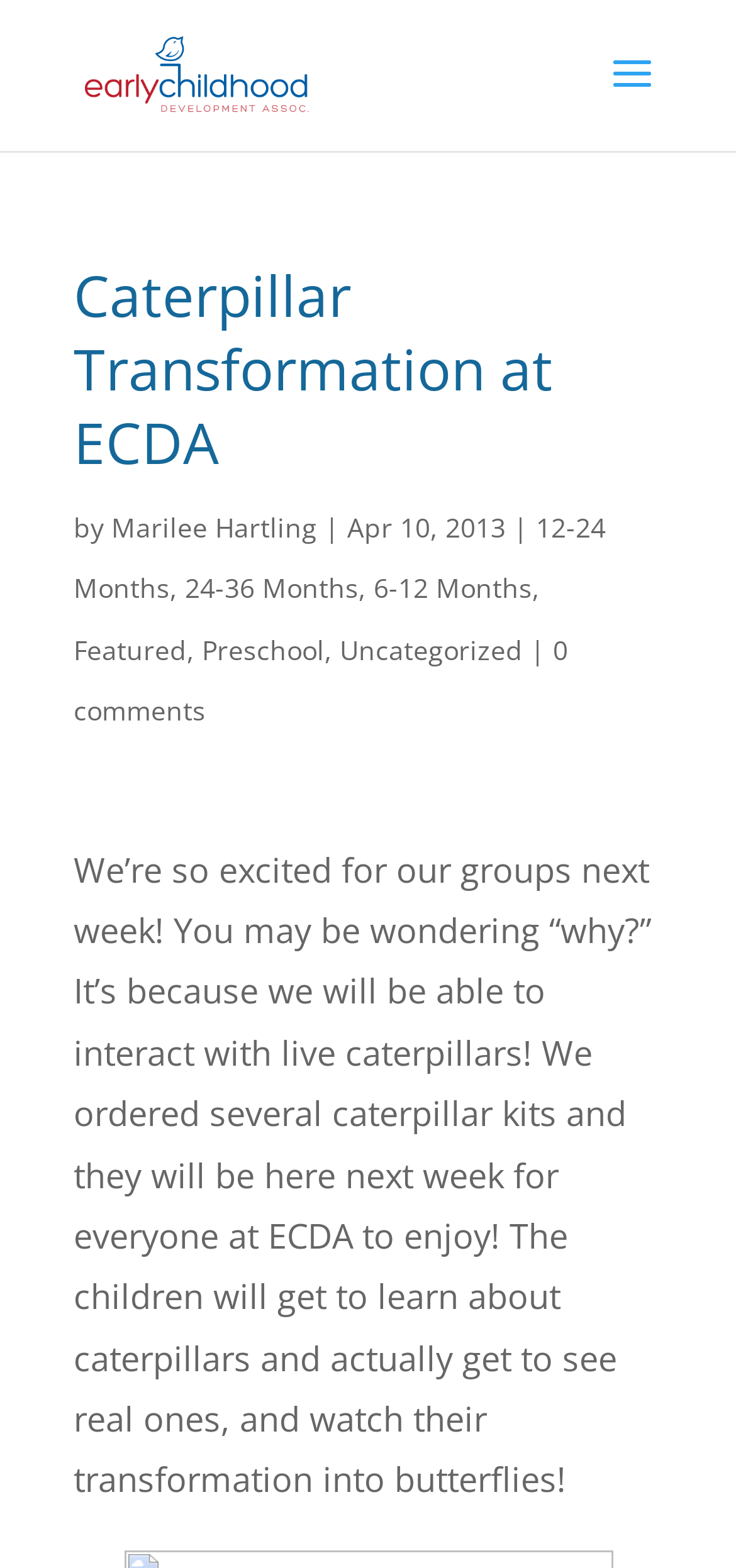Elaborate on the different components and information displayed on the webpage.

The webpage is about "Caterpillar Transformation at ECDA" and appears to be a blog post. At the top left, there is a link to "Early Childhood Development Associates" accompanied by an image with the same name. Below this, there is a heading with the title "Caterpillar Transformation at ECDA". 

To the right of the heading, there is a section with the author's name, "Marilee Hartling", and the date "Apr 10, 2013". Below this, there are several links to categories, including "12-24 Months", "24-36 Months", "6-12 Months", "Featured", "Preschool", and "Uncategorized". 

The main content of the page is a paragraph of text that explains the excitement for the upcoming group activities, where children will get to interact with live caterpillars and learn about their transformation into butterflies. This text is located at the bottom half of the page, spanning almost the entire width.